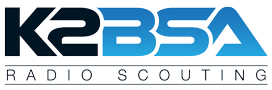Based on the image, give a detailed response to the question: What is the main mission of K2BSA?

The text 'RADIO SCOUTING' is presented in a clear, straightforward manner, emphasizing the group's mission to integrate amateur radio activities within the Scouting movement, providing resources and support for Scouts engaging in radio-related events.